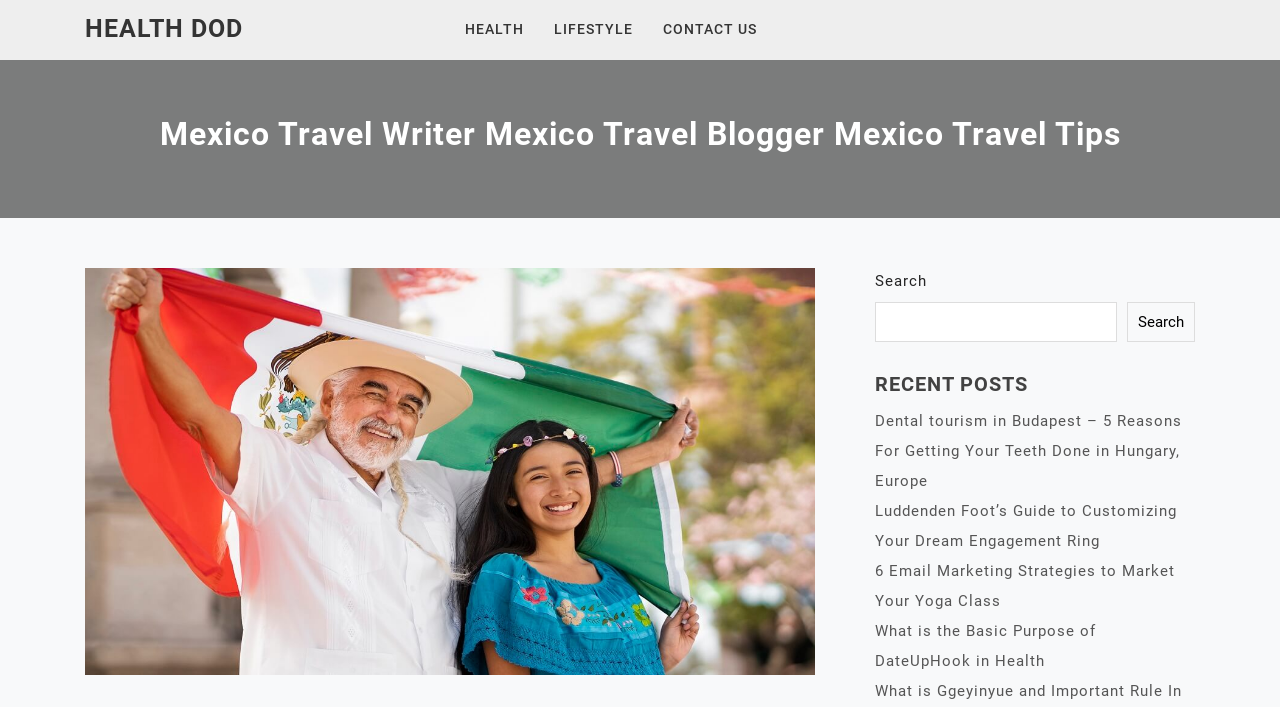Please determine the main heading text of this webpage.

MEXICO TRAVEL WRITER MEXICO TRAVEL BLOGGER MEXICO TRAVEL TIPS